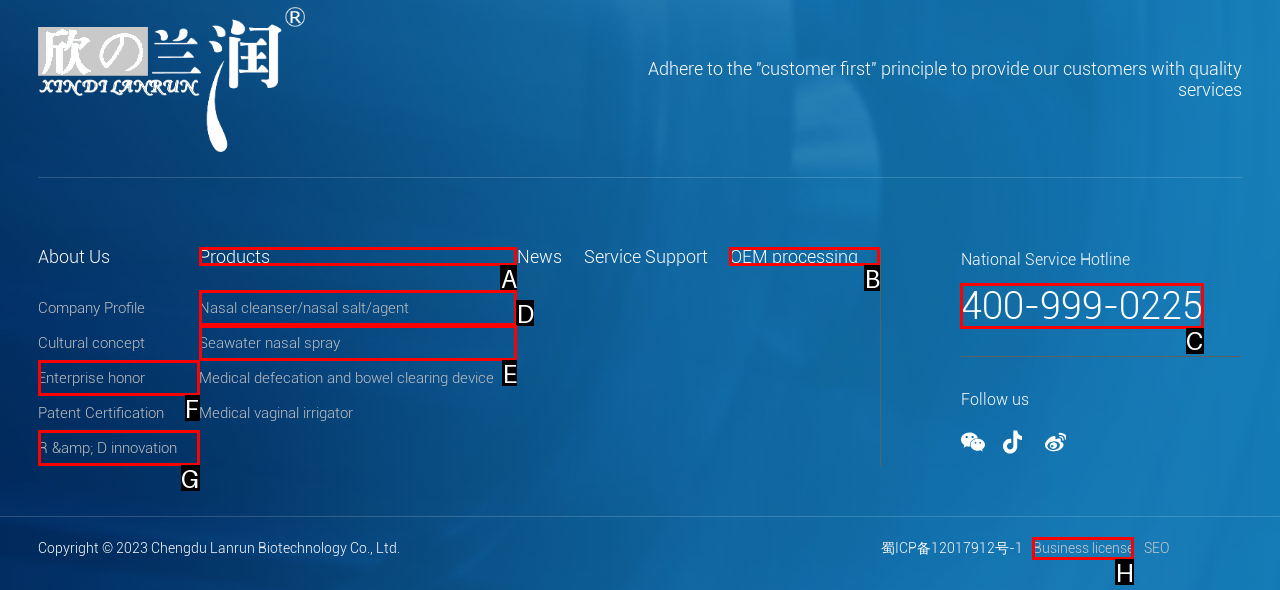Please indicate which HTML element to click in order to fulfill the following task: Call the National Service Hotline Respond with the letter of the chosen option.

C